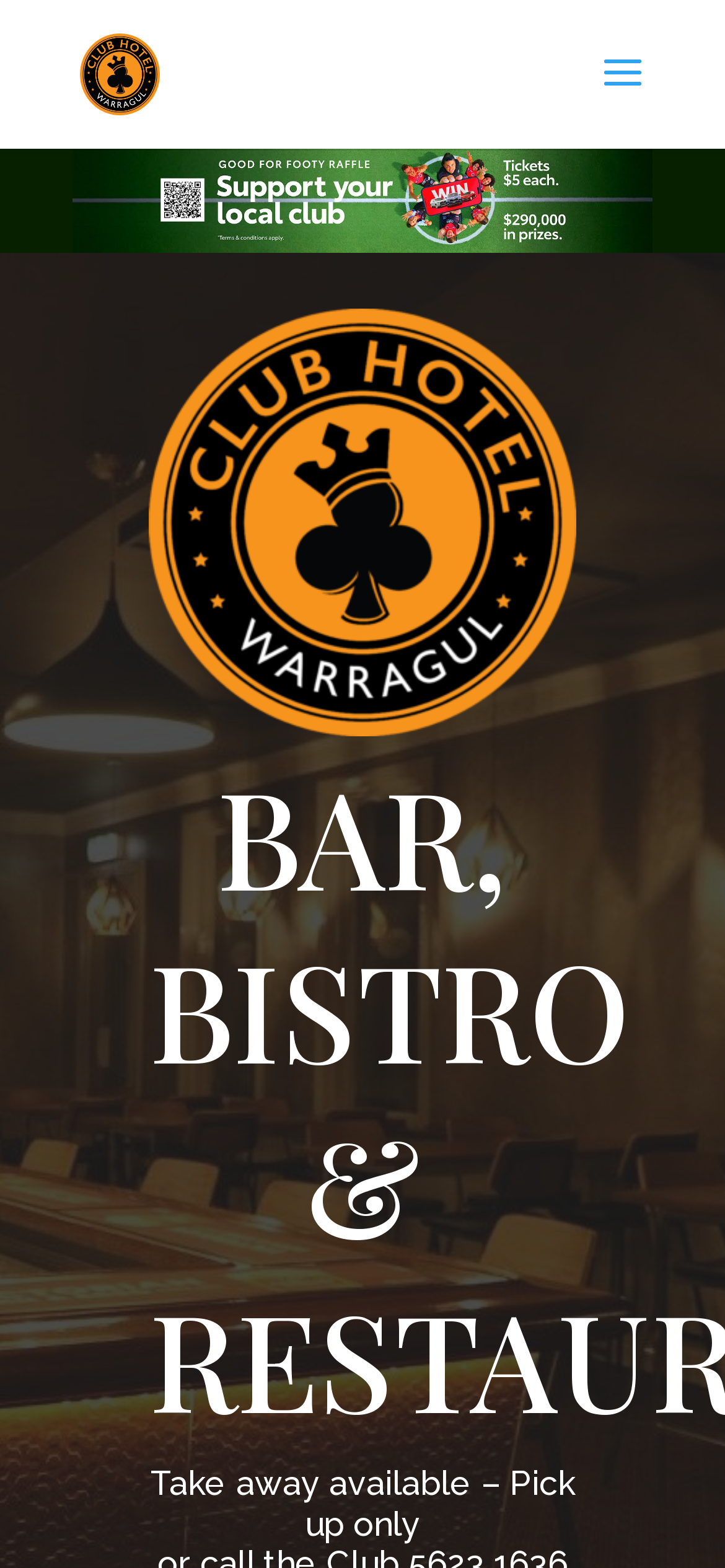Locate and extract the headline of this webpage.

BAR, BISTRO & RESTAURANT